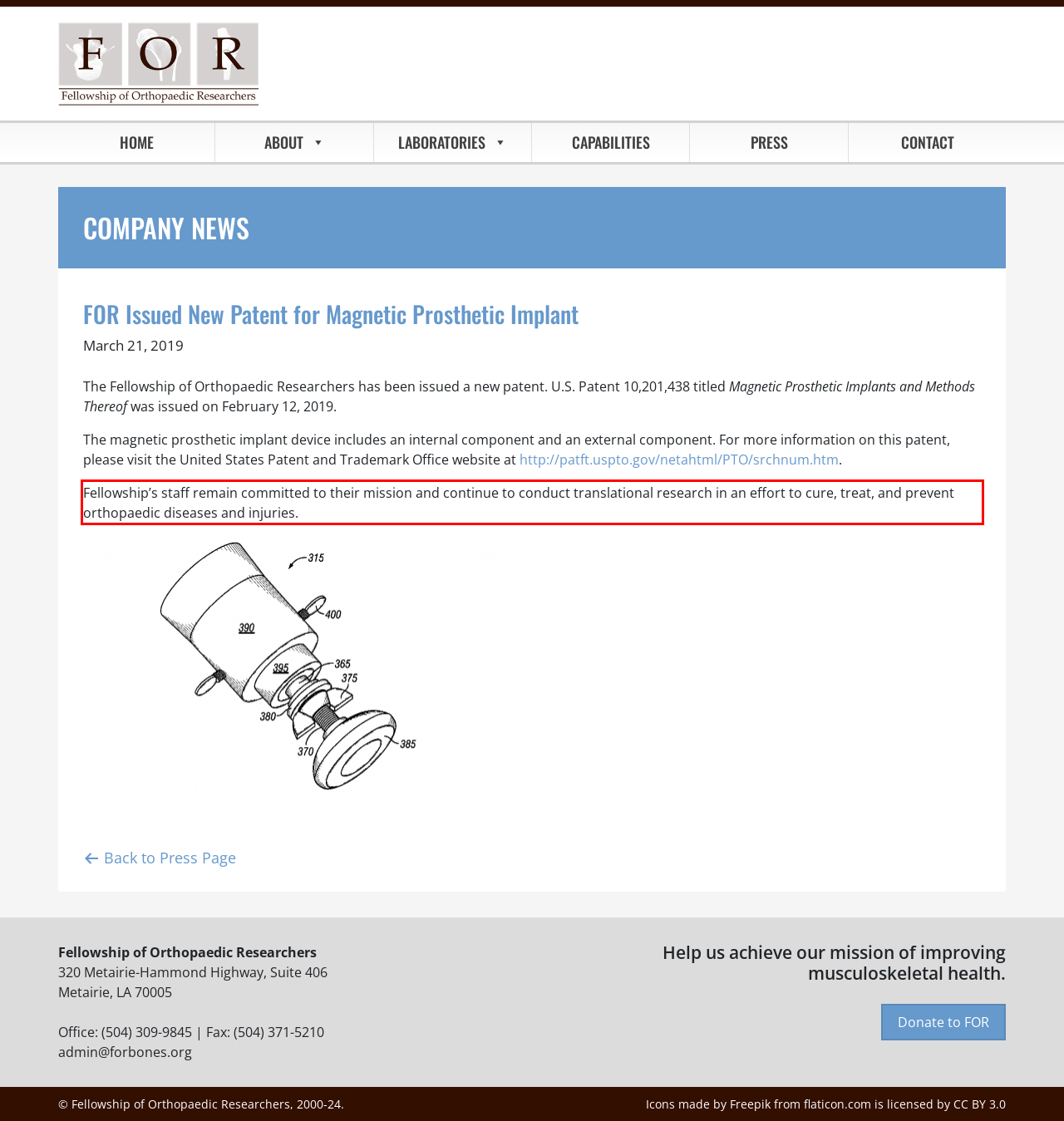Look at the provided screenshot of the webpage and perform OCR on the text within the red bounding box.

Fellowship’s staff remain committed to their mission and continue to conduct translational research in an effort to cure, treat, and prevent orthopaedic diseases and injuries.